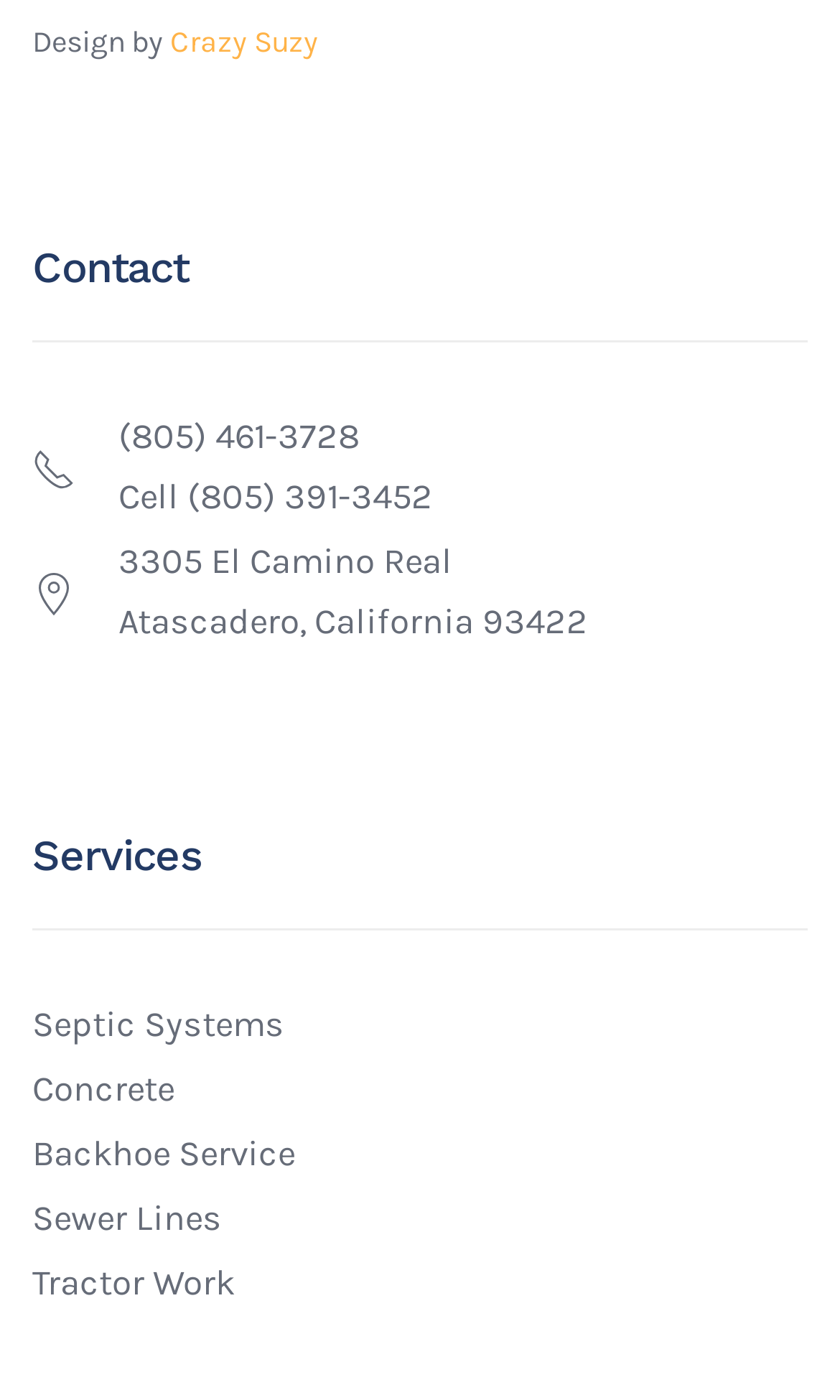Use a single word or phrase to respond to the question:
What is the address of the company?

3305 El Camino Real, Atascadero, California 93422